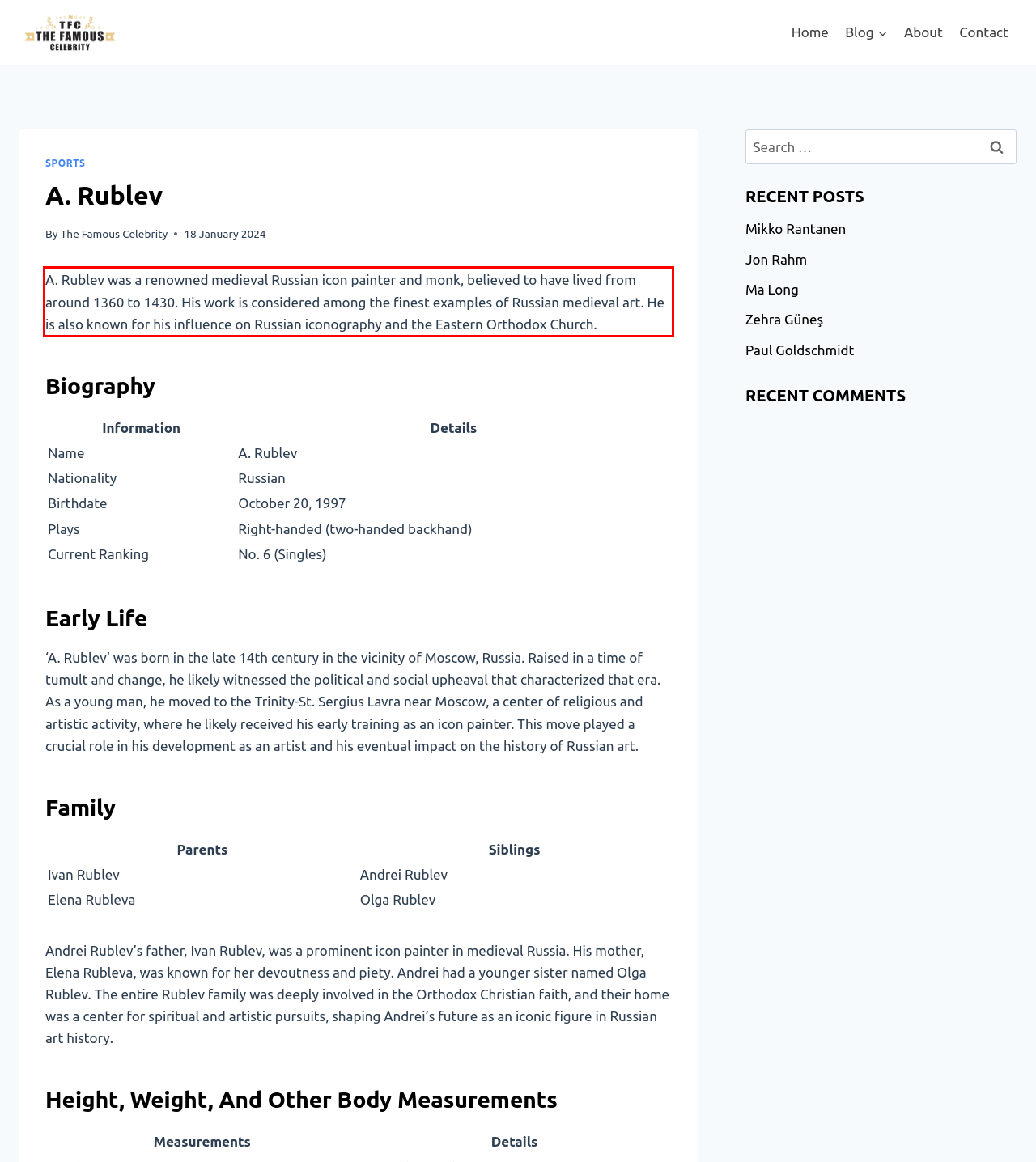Examine the screenshot of the webpage, locate the red bounding box, and generate the text contained within it.

A. Rublev was a renowned medieval Russian icon painter and monk, believed to have lived from around 1360 to 1430. His work is considered among the finest examples of Russian medieval art. He is also known for his influence on Russian iconography and the Eastern Orthodox Church.